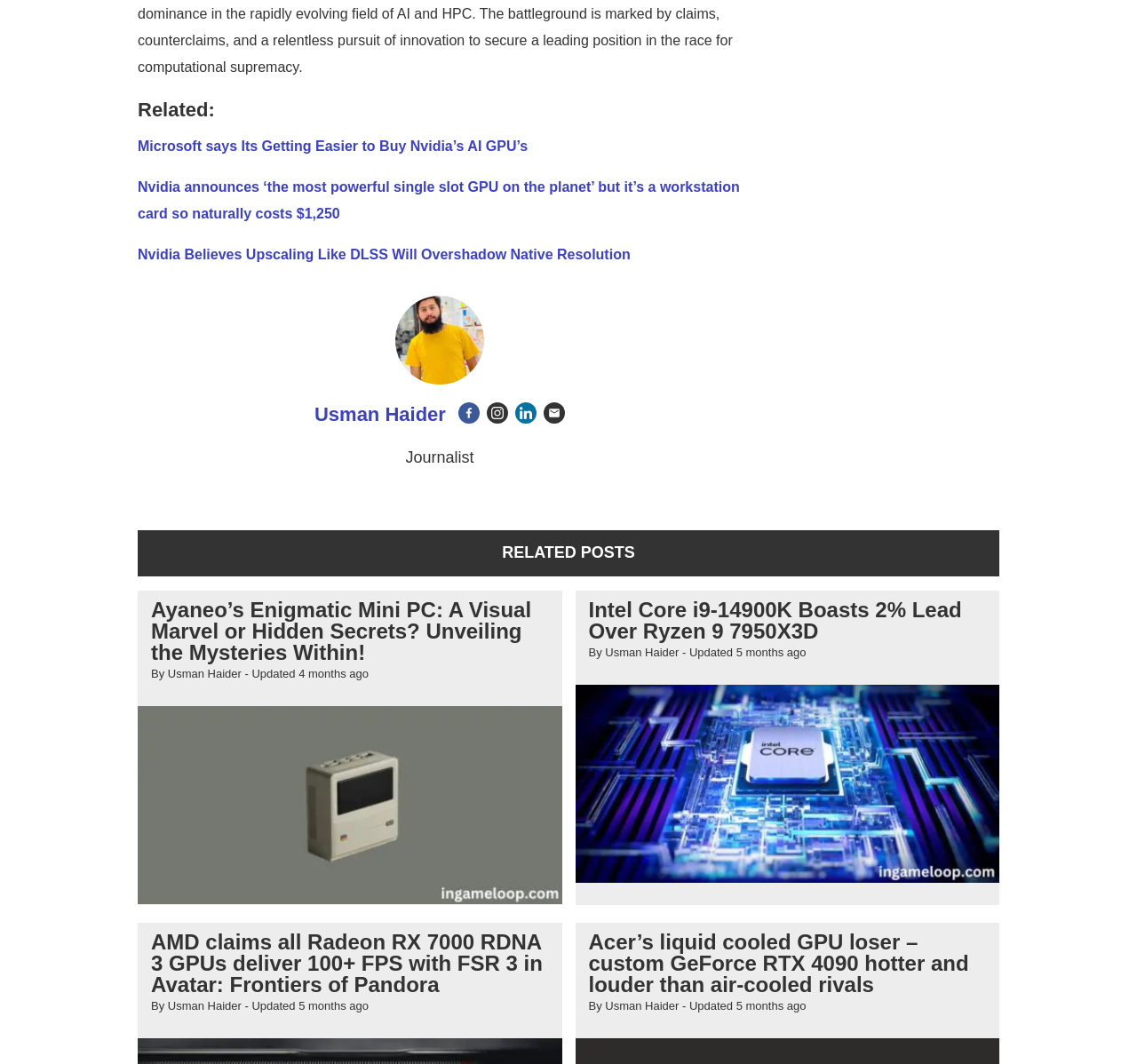What is the date of the second article?
Give a single word or phrase as your answer by examining the image.

2024-01-29